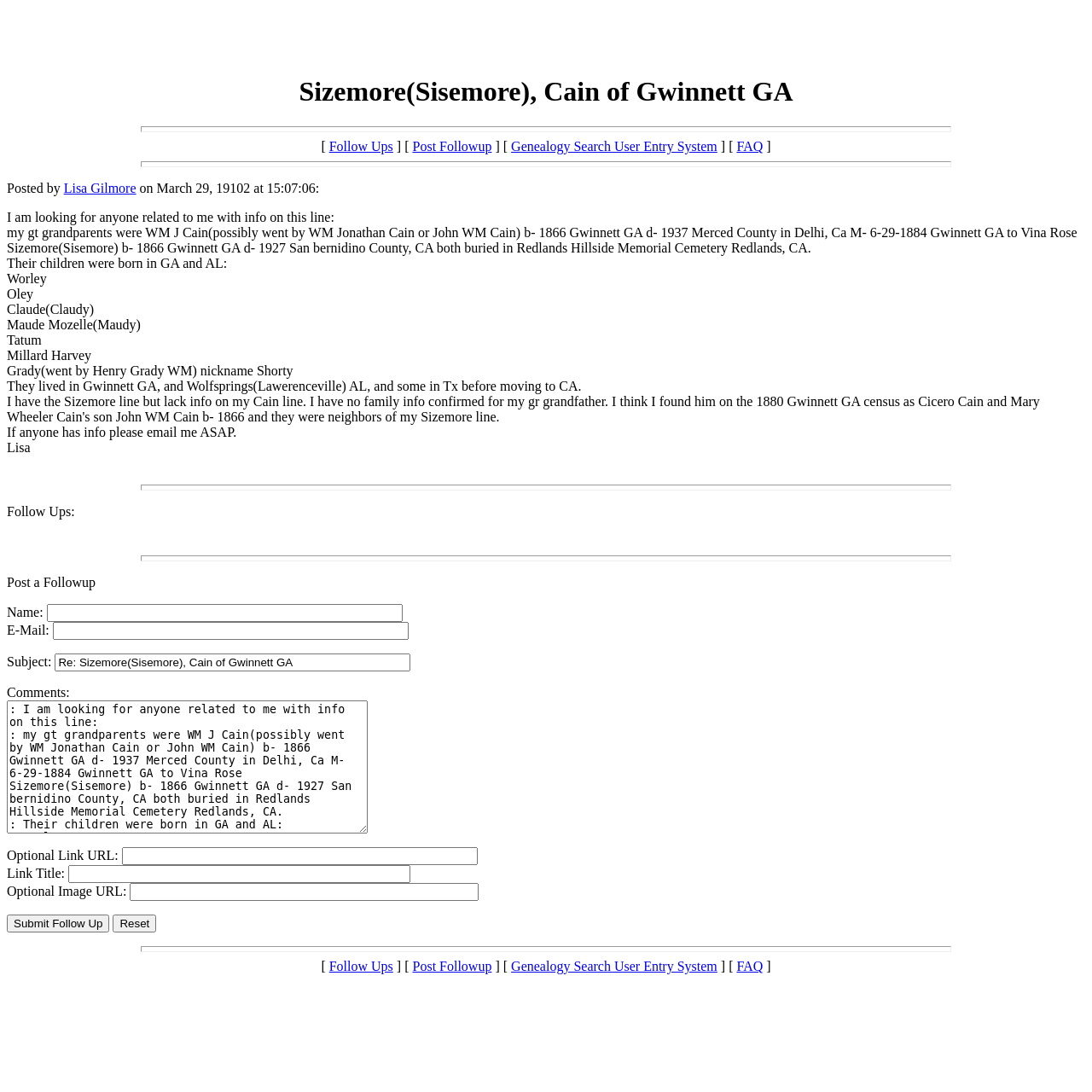Answer the question below in one word or phrase:
How many children of WM J Cain and Vina Rose Sizemore are mentioned in the message?

7